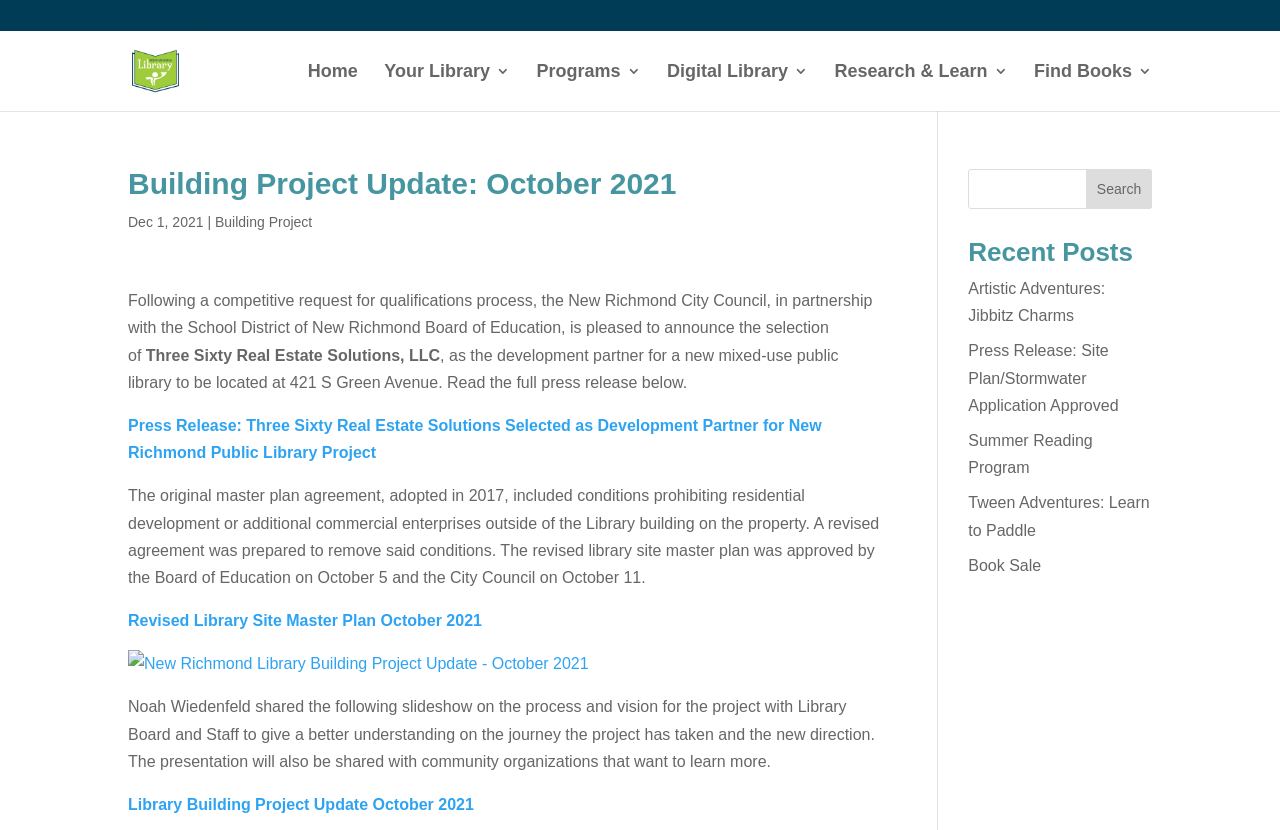Can you determine the bounding box coordinates of the area that needs to be clicked to fulfill the following instruction: "View the revised library site master plan"?

[0.1, 0.737, 0.377, 0.758]